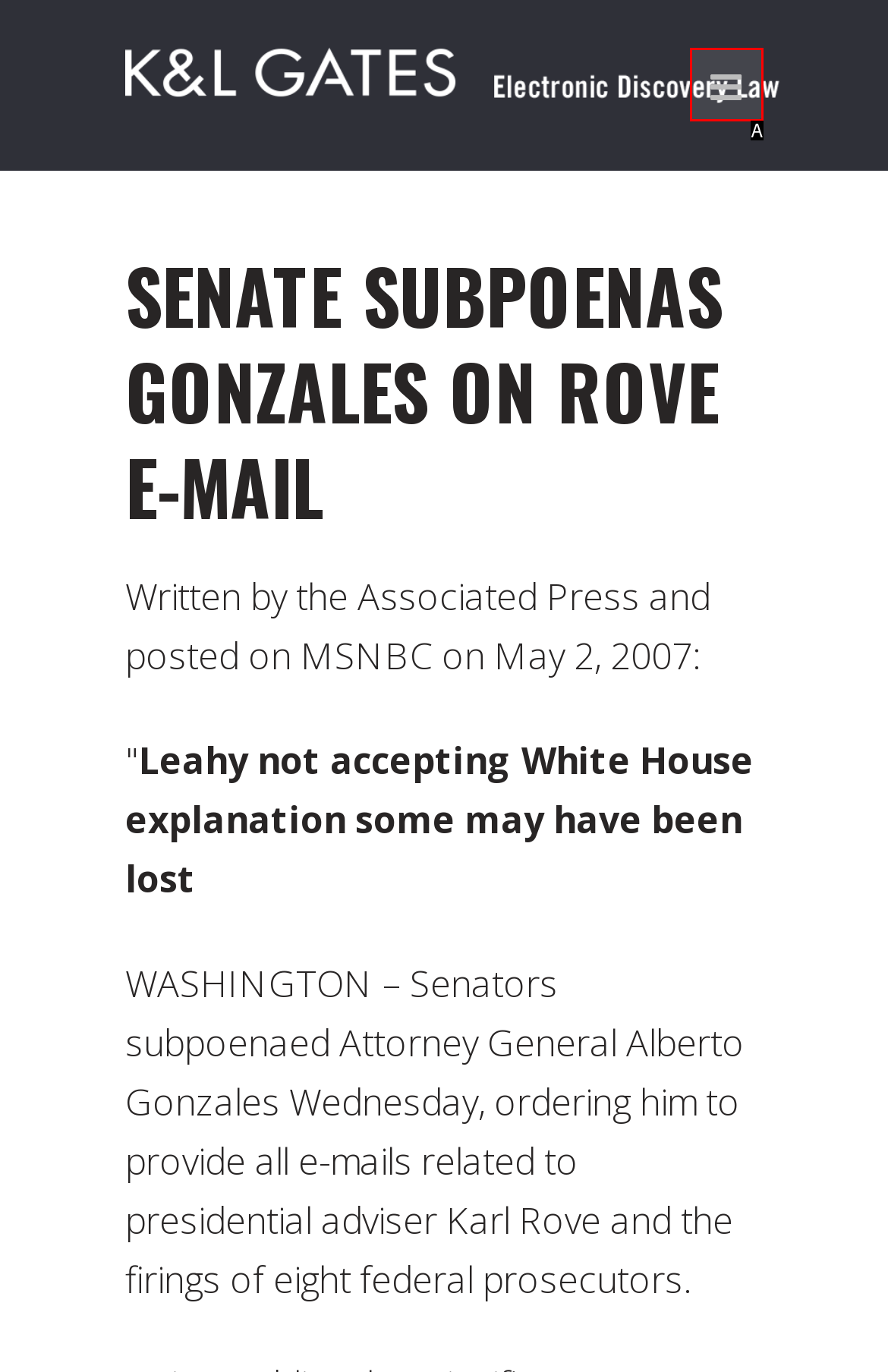Match the description to the correct option: title="mobile-btn"
Provide the letter of the matching option directly.

A